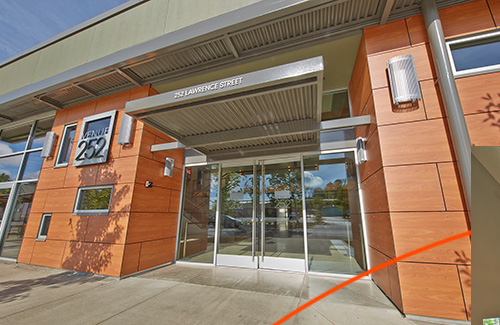What is above the glass doors?
Look at the image and respond with a one-word or short-phrase answer.

The venue's name